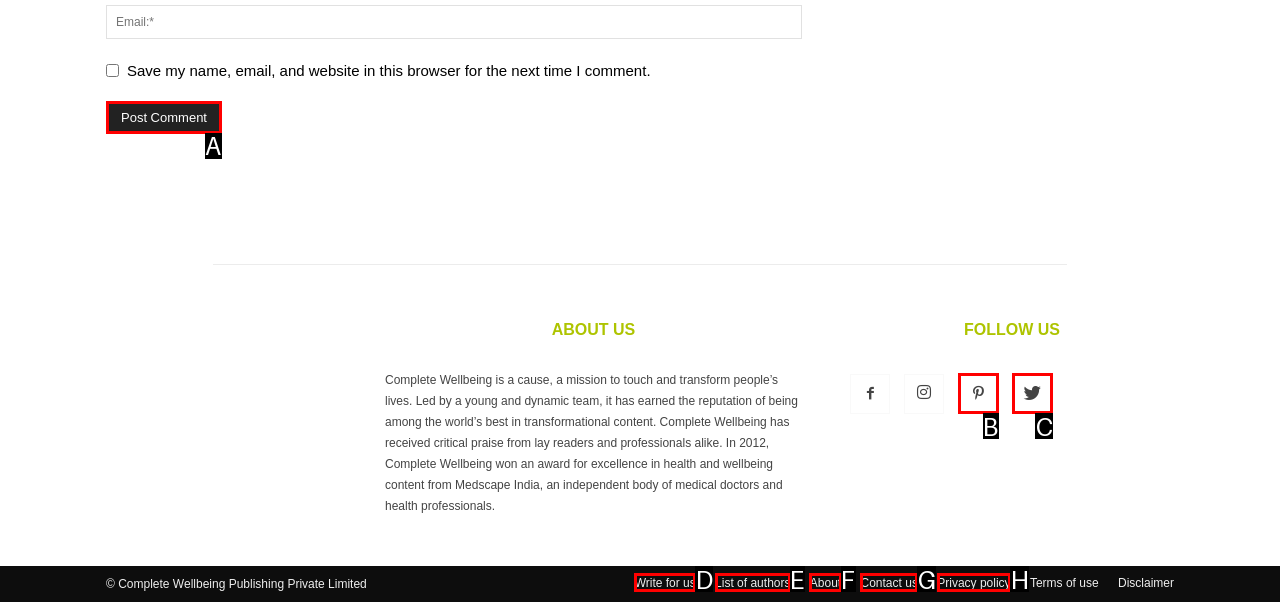Which letter corresponds to the correct option to complete the task: Visit the Twitter page?
Answer with the letter of the chosen UI element.

None